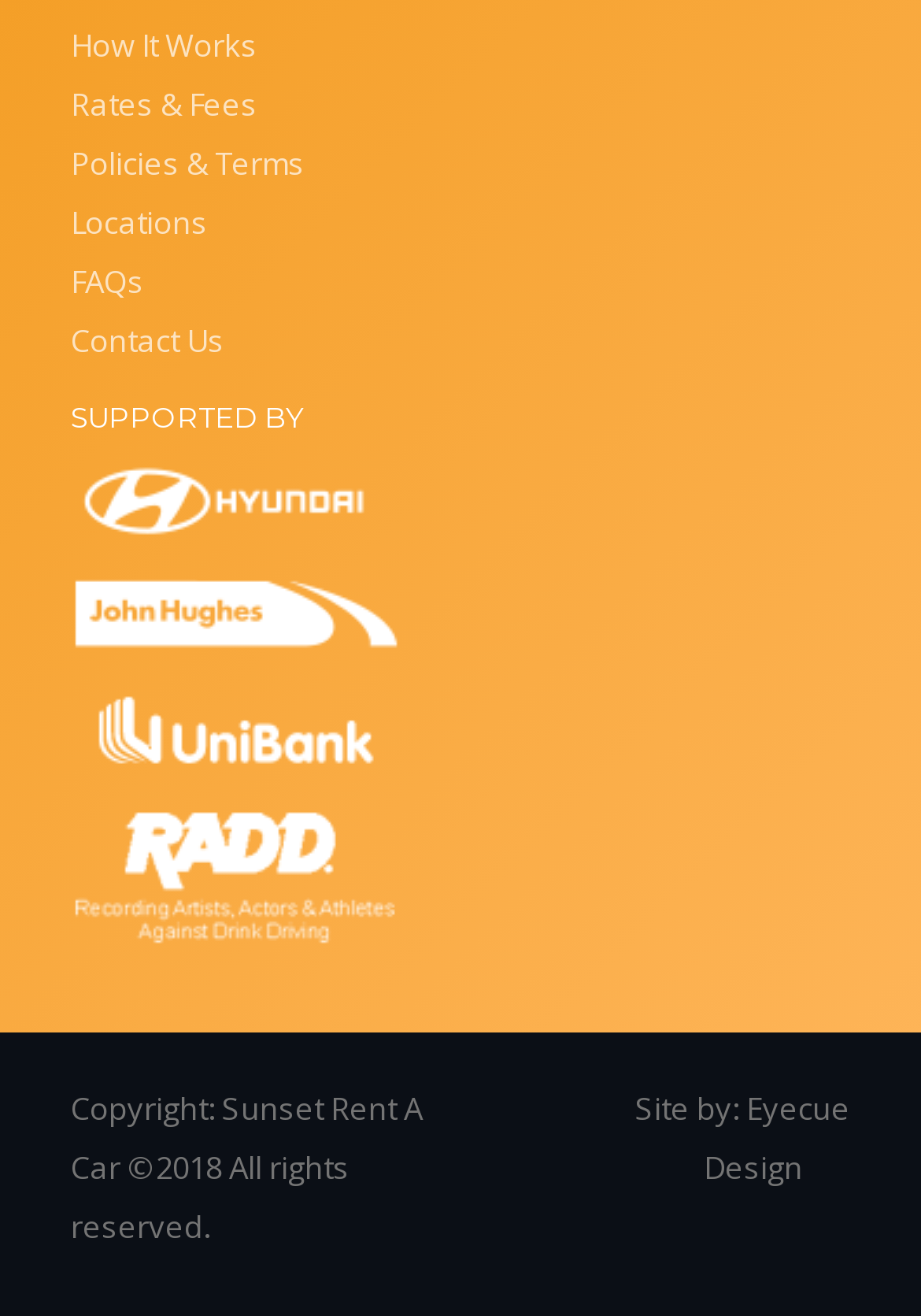Could you find the bounding box coordinates of the clickable area to complete this instruction: "Learn about 'Policies & Terms'"?

[0.077, 0.107, 0.331, 0.14]